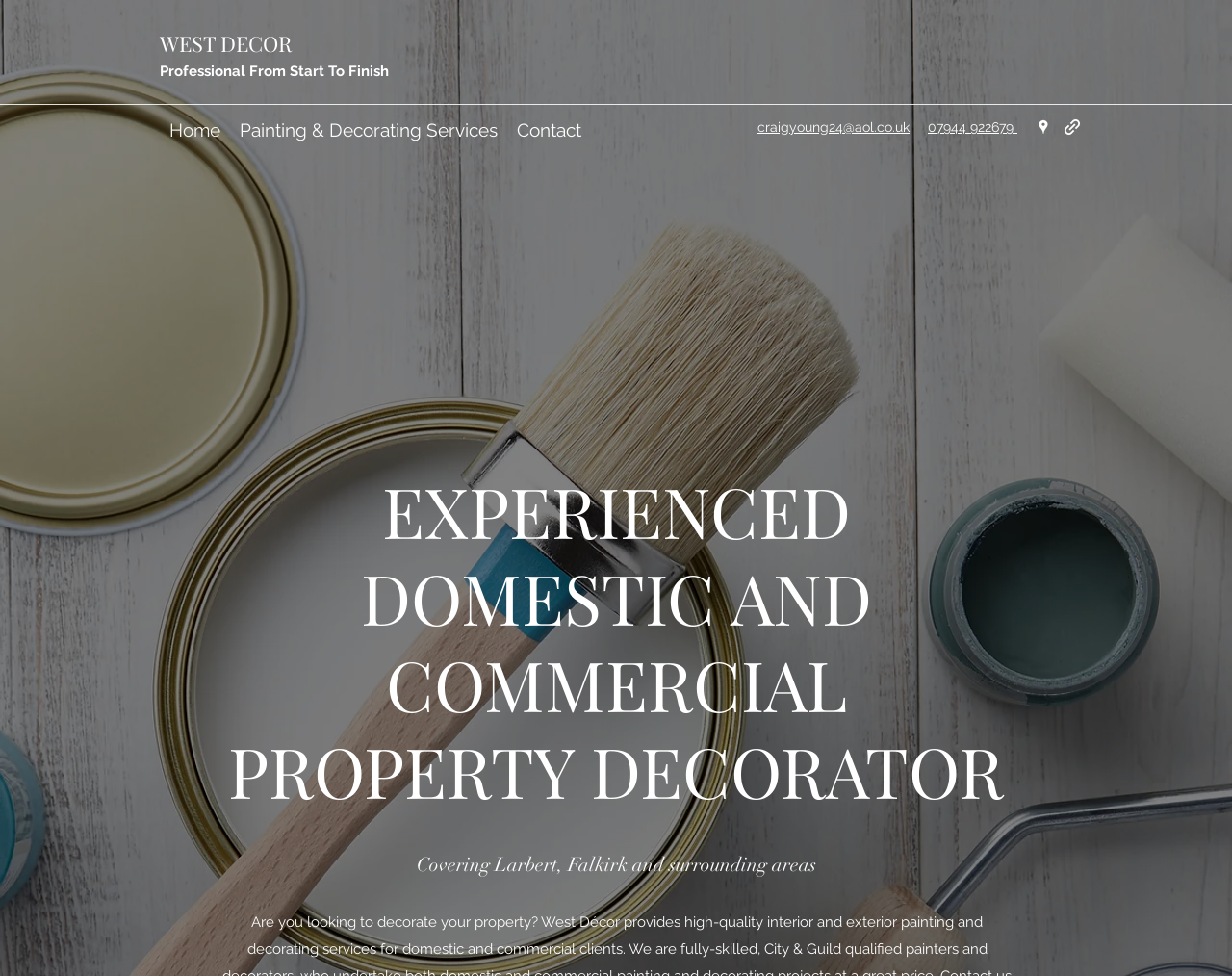Please determine the bounding box coordinates of the clickable area required to carry out the following instruction: "Log in to the website". The coordinates must be four float numbers between 0 and 1, represented as [left, top, right, bottom].

None